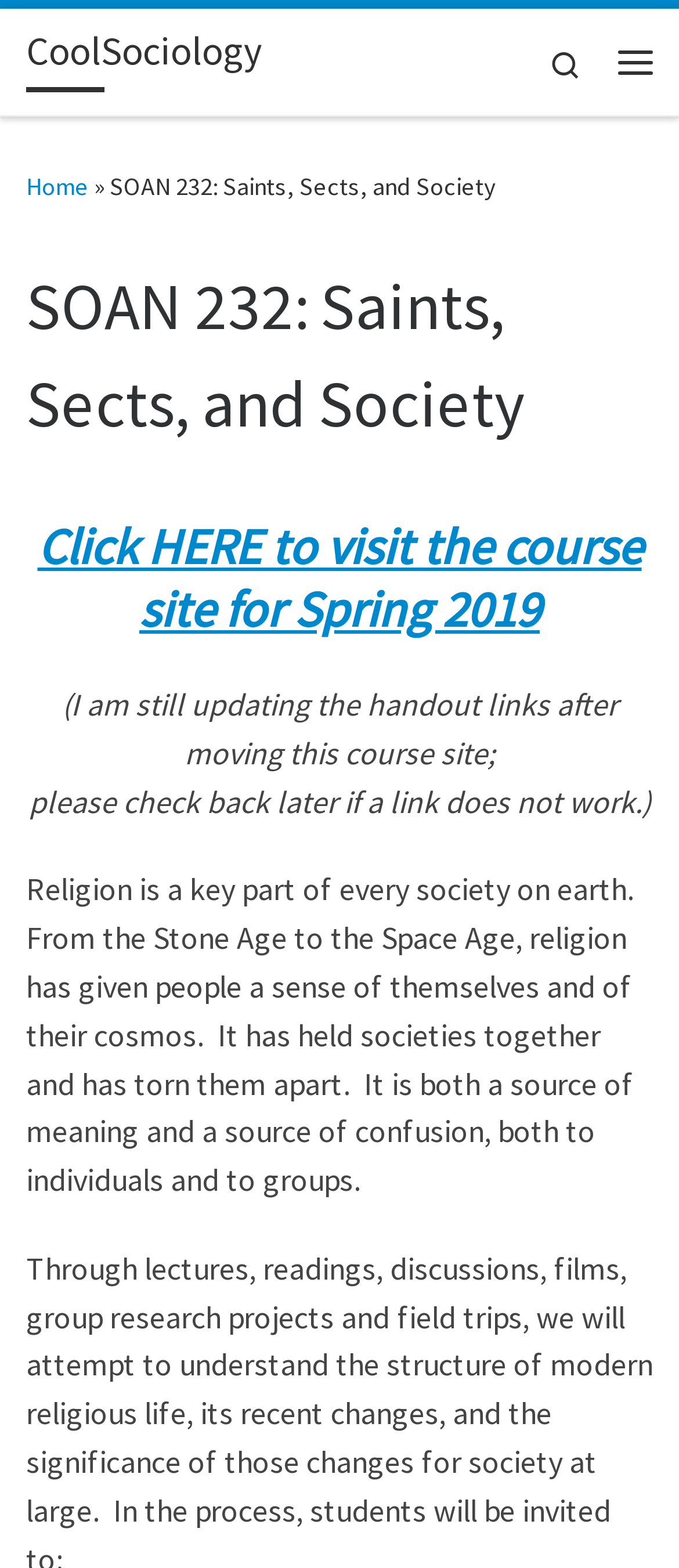Using the image as a reference, answer the following question in as much detail as possible:
What is the season of the course?

The season of the course can be found in the link element which is a child of the root element. The link element has the text 'Click HERE to visit the course site for Spring 2019'.